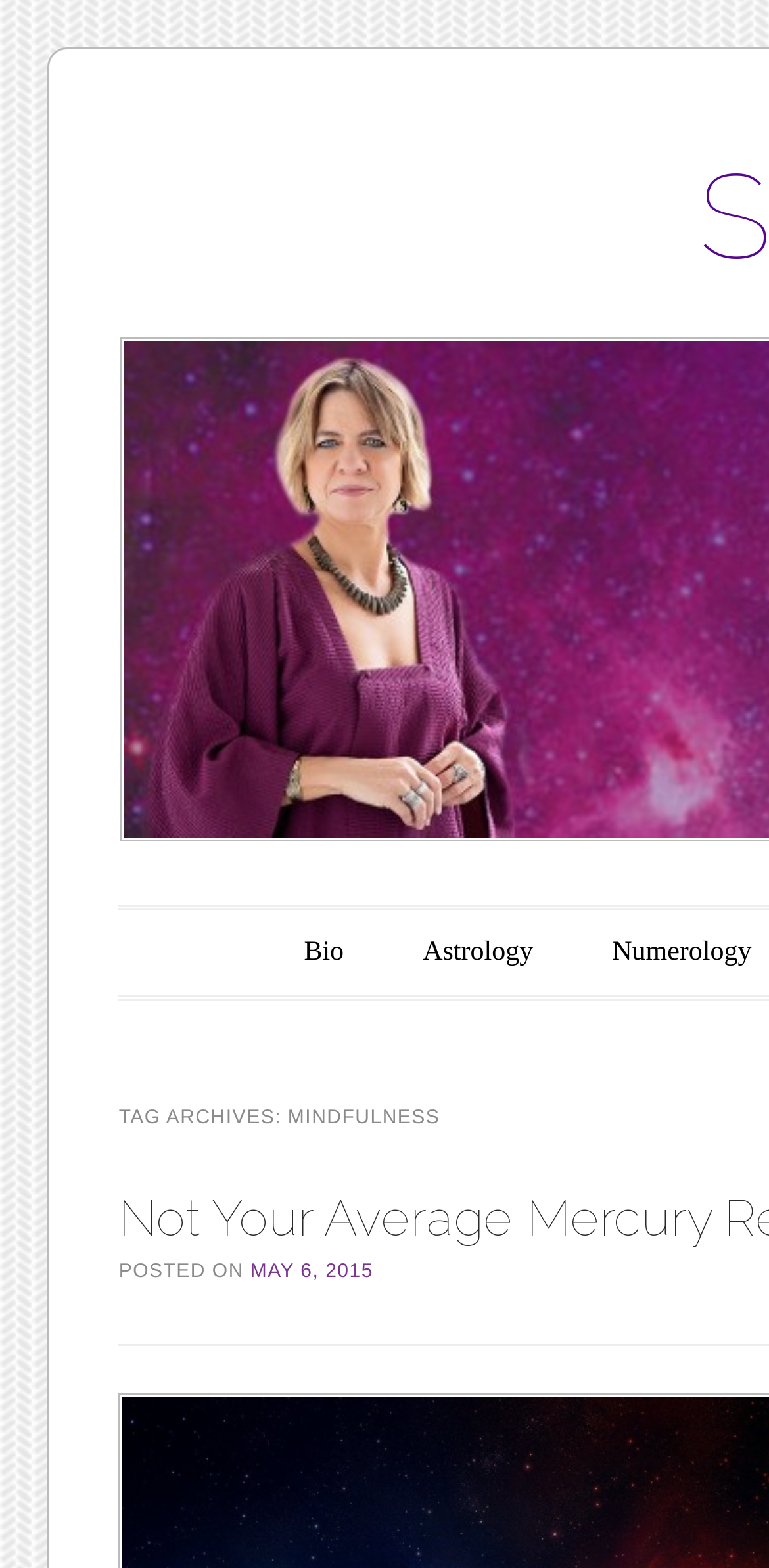What is the second menu item?
Using the image, give a concise answer in the form of a single word or short phrase.

Astrology